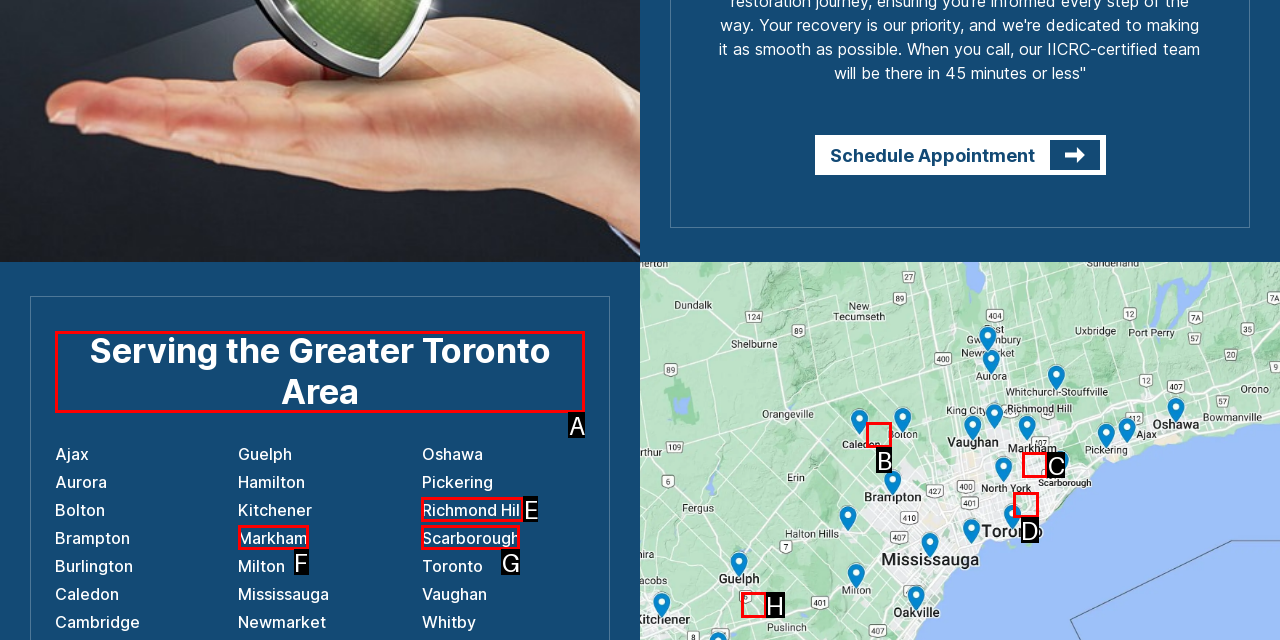Select the HTML element that should be clicked to accomplish the task: Learn more about serving the Greater Toronto Area Reply with the corresponding letter of the option.

A